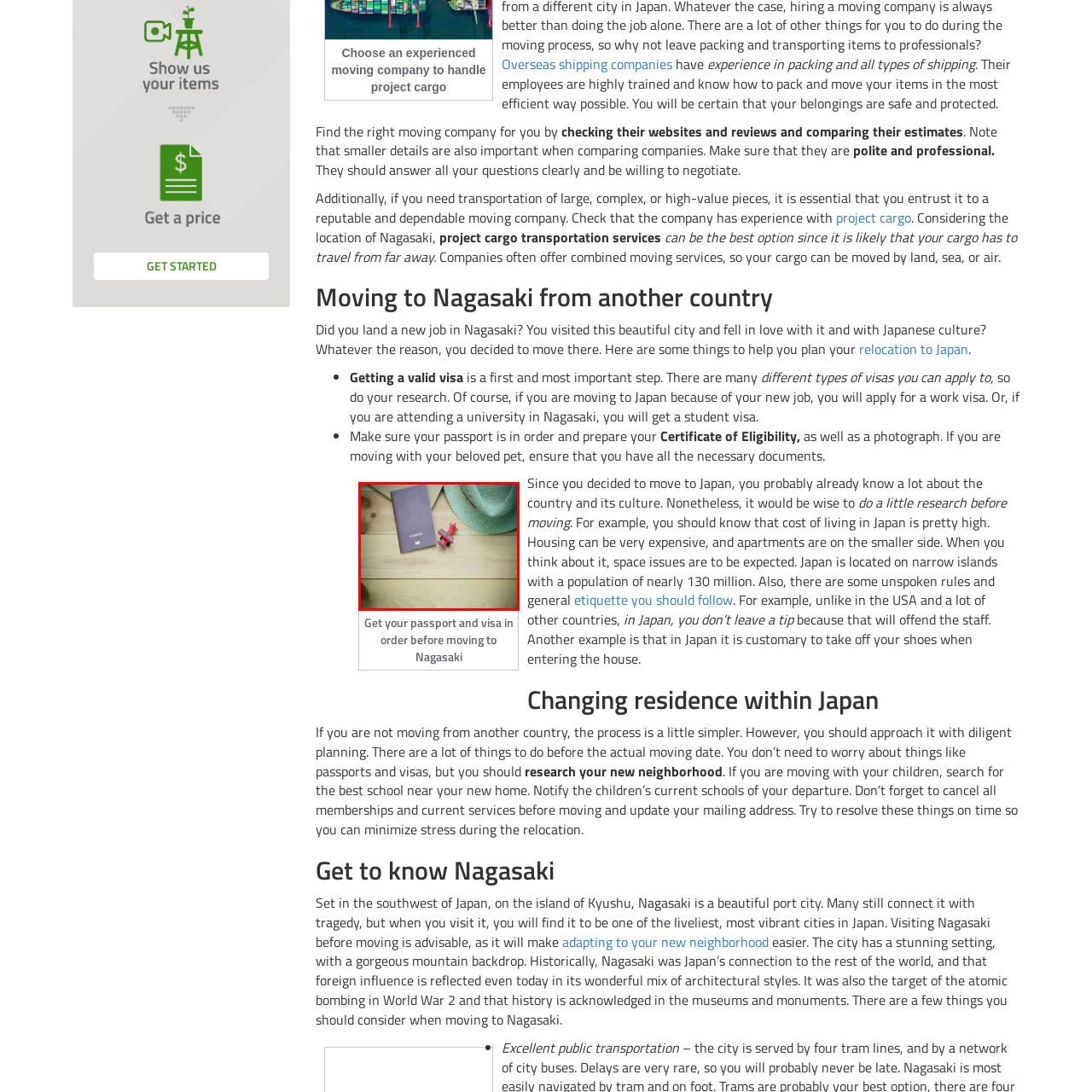What is the purpose of the toy airplane?
Observe the section of the image outlined in red and answer concisely with a single word or phrase.

To evoke adventure